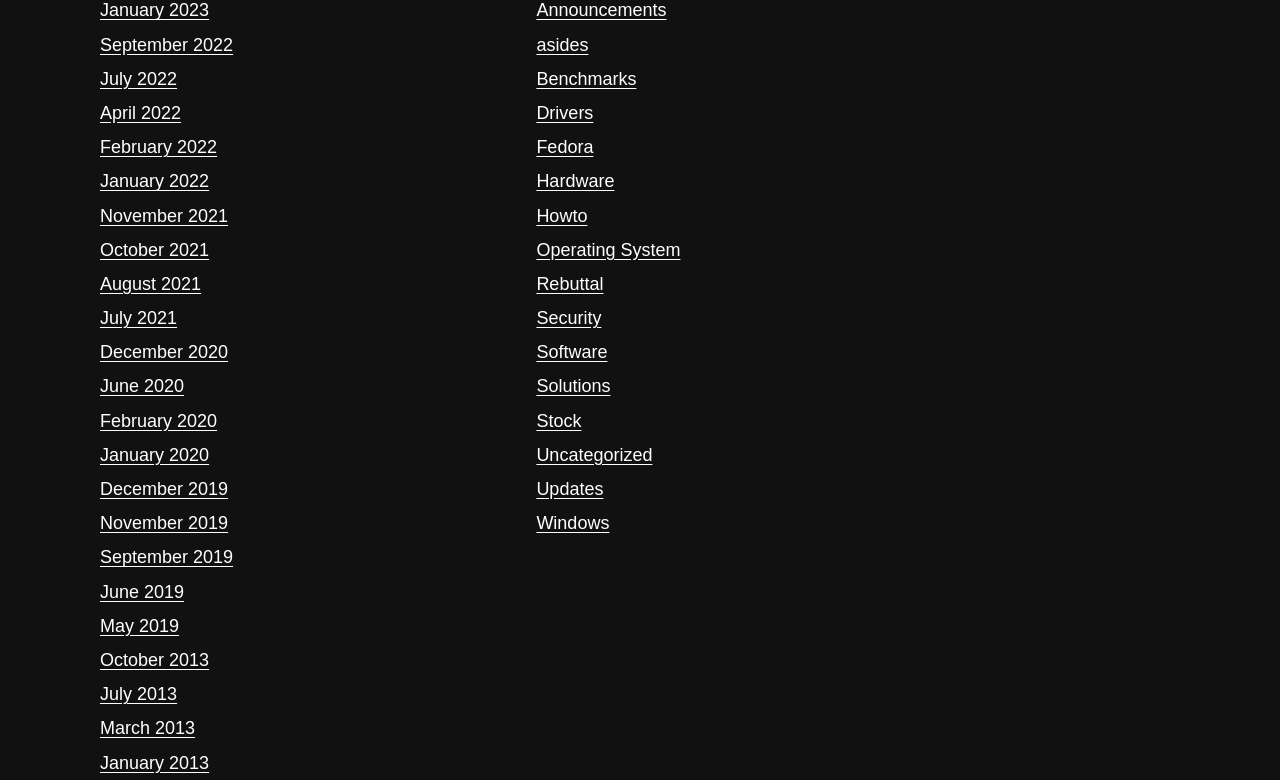Bounding box coordinates should be in the format (top-left x, top-left y, bottom-right x, bottom-right y) and all values should be floating point numbers between 0 and 1. Determine the bounding box coordinate for the UI element described as: May 2019

[0.078, 0.789, 0.14, 0.815]